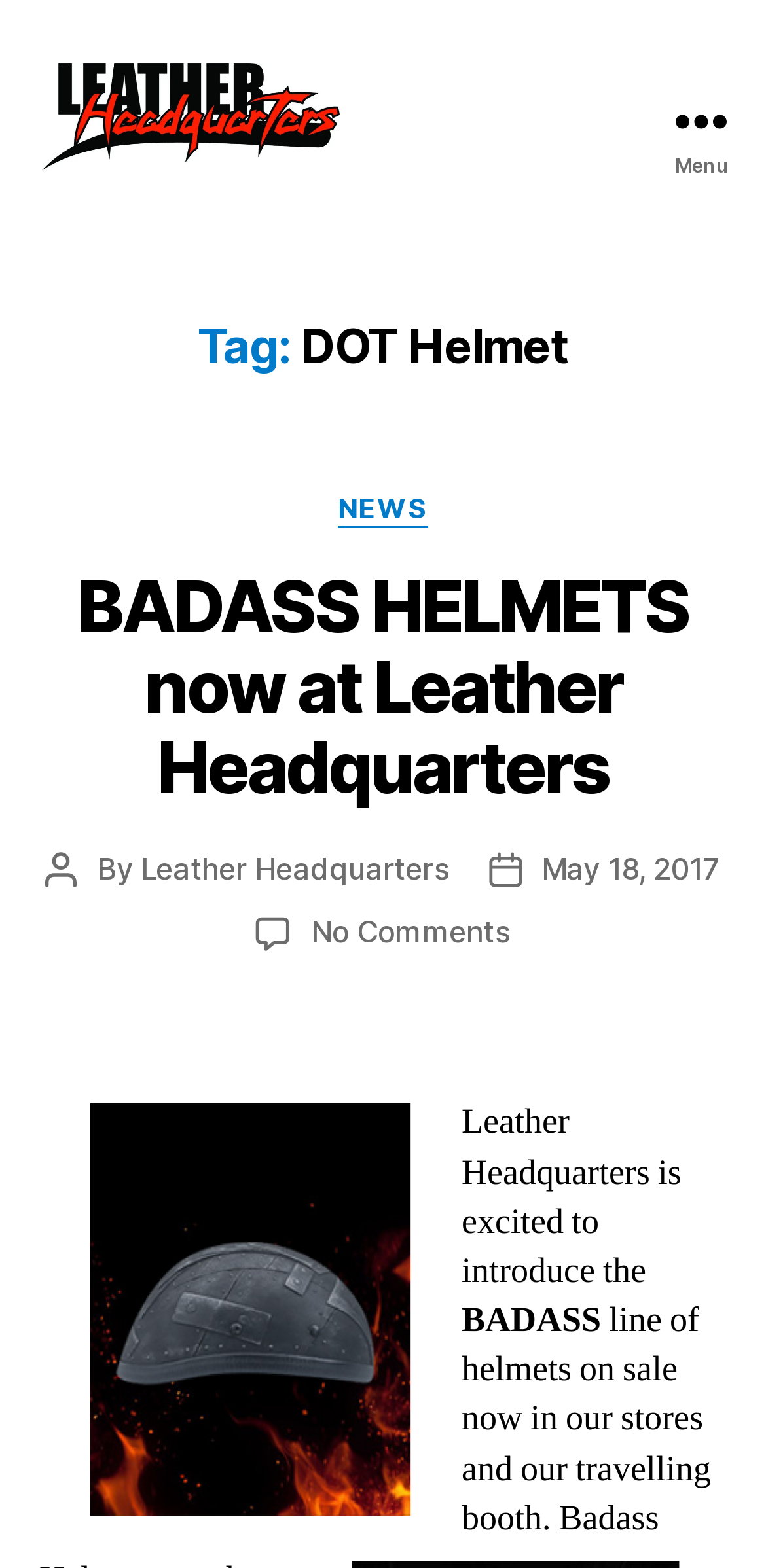What is the name of the helmet introduced in this article?
Using the image as a reference, give an elaborate response to the question.

I found the answer by looking at the heading 'BADASS HELMETS now at Leather Headquarters' and the image 'BADASS Helmet' which suggests that the article is introducing a new helmet called BADASS HELMETS.